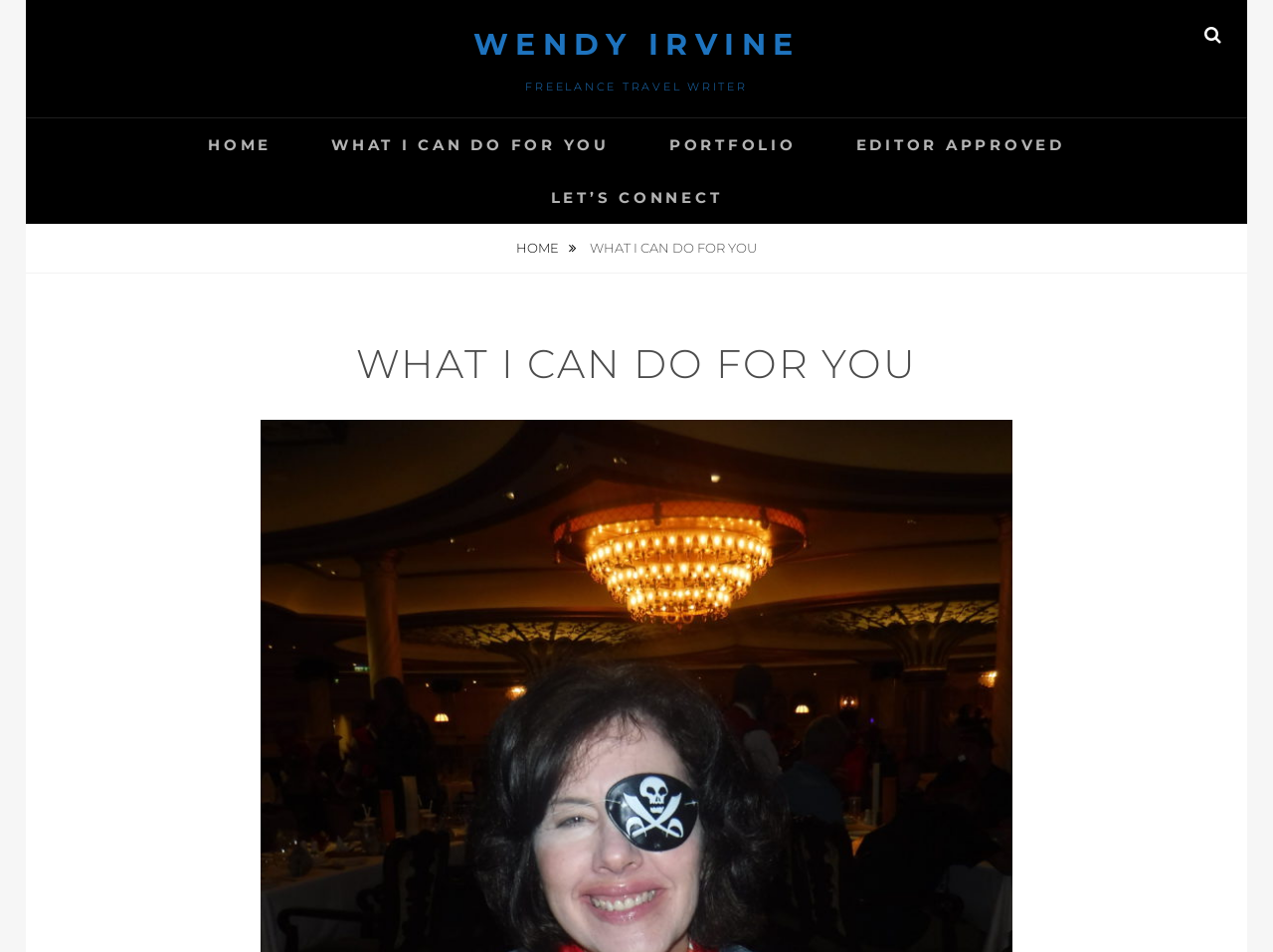Pinpoint the bounding box coordinates of the area that must be clicked to complete this instruction: "go to home page".

[0.142, 0.124, 0.235, 0.18]